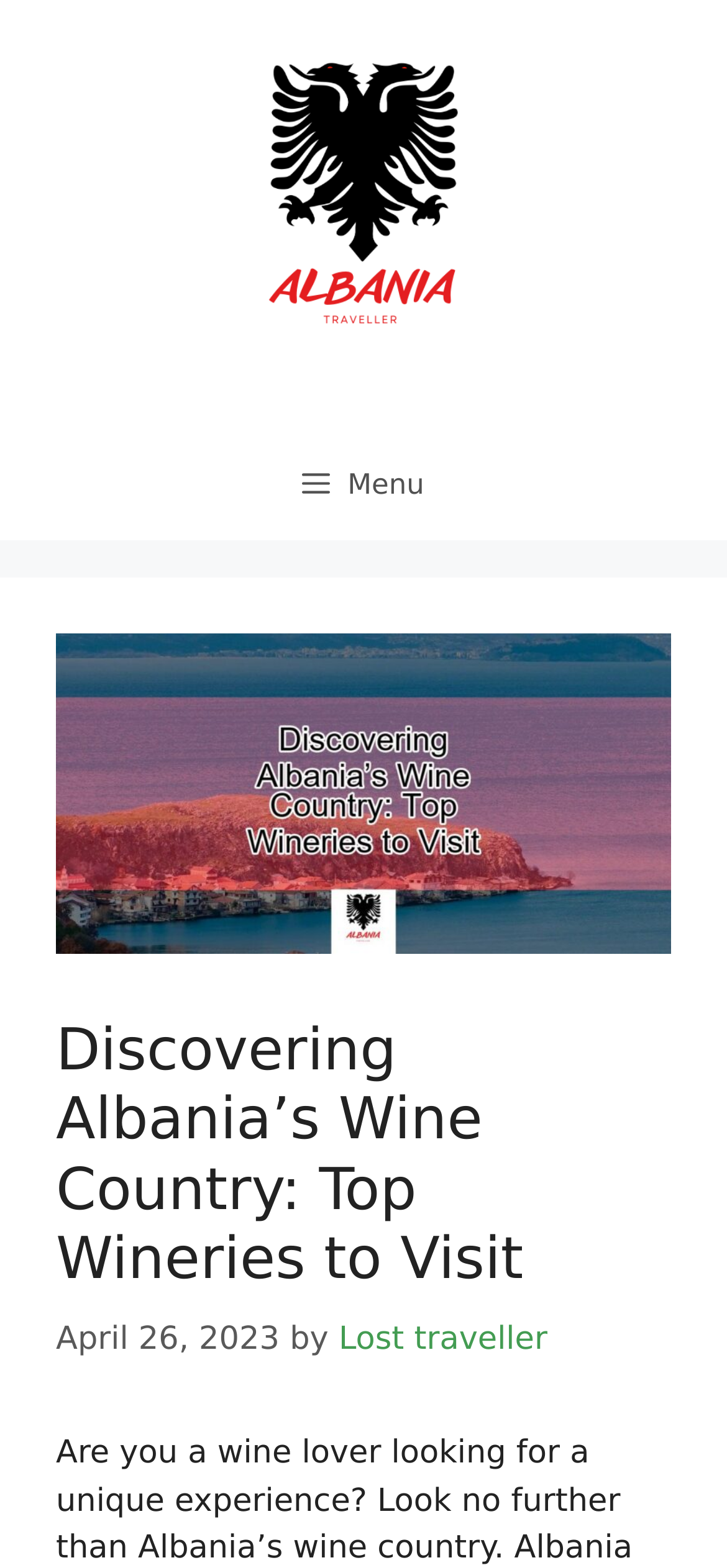Please extract the webpage's main title and generate its text content.

Discovering Albania’s Wine Country: Top Wineries to Visit